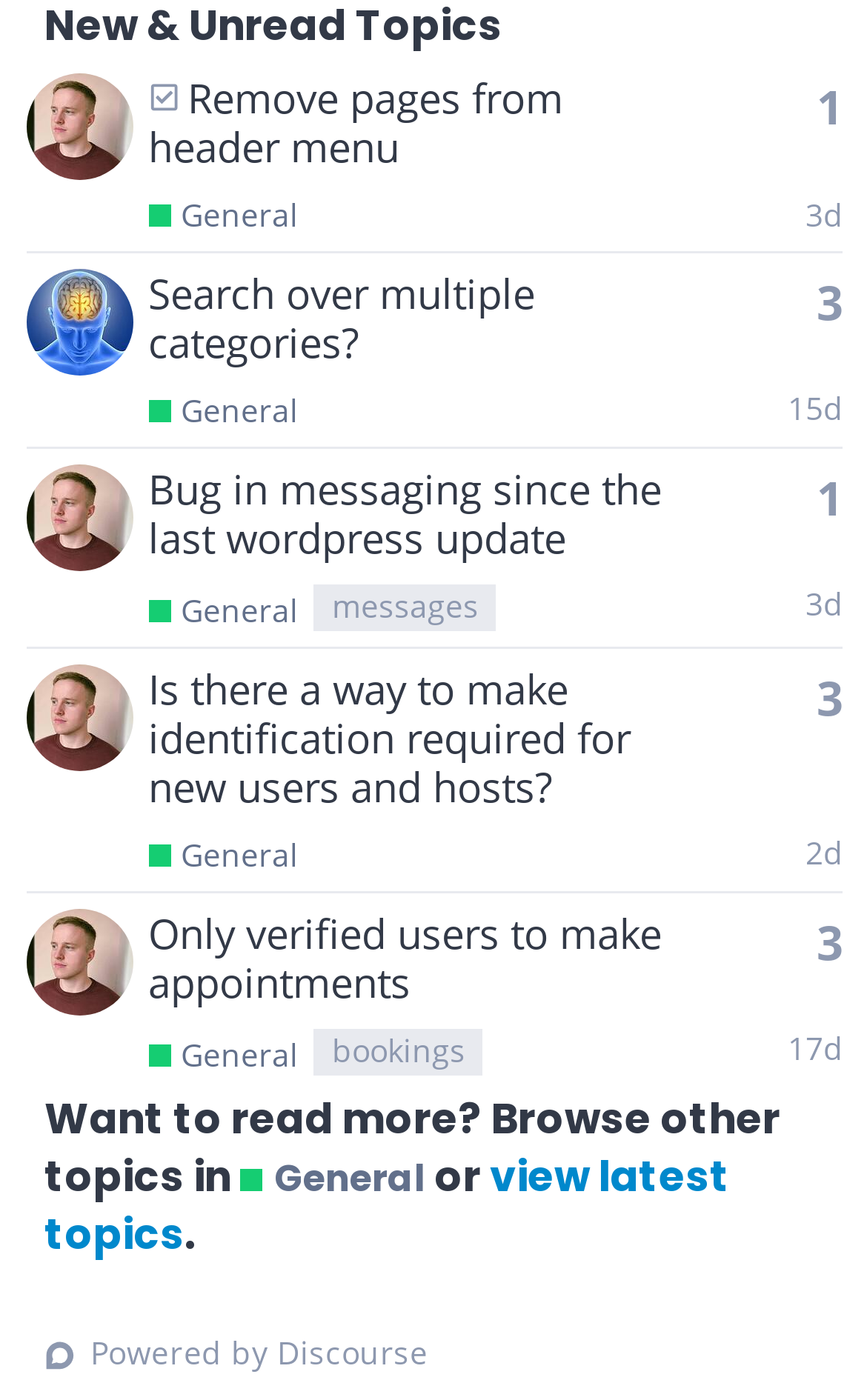Highlight the bounding box coordinates of the element you need to click to perform the following instruction: "Browse General topics."

[0.277, 0.826, 0.491, 0.862]